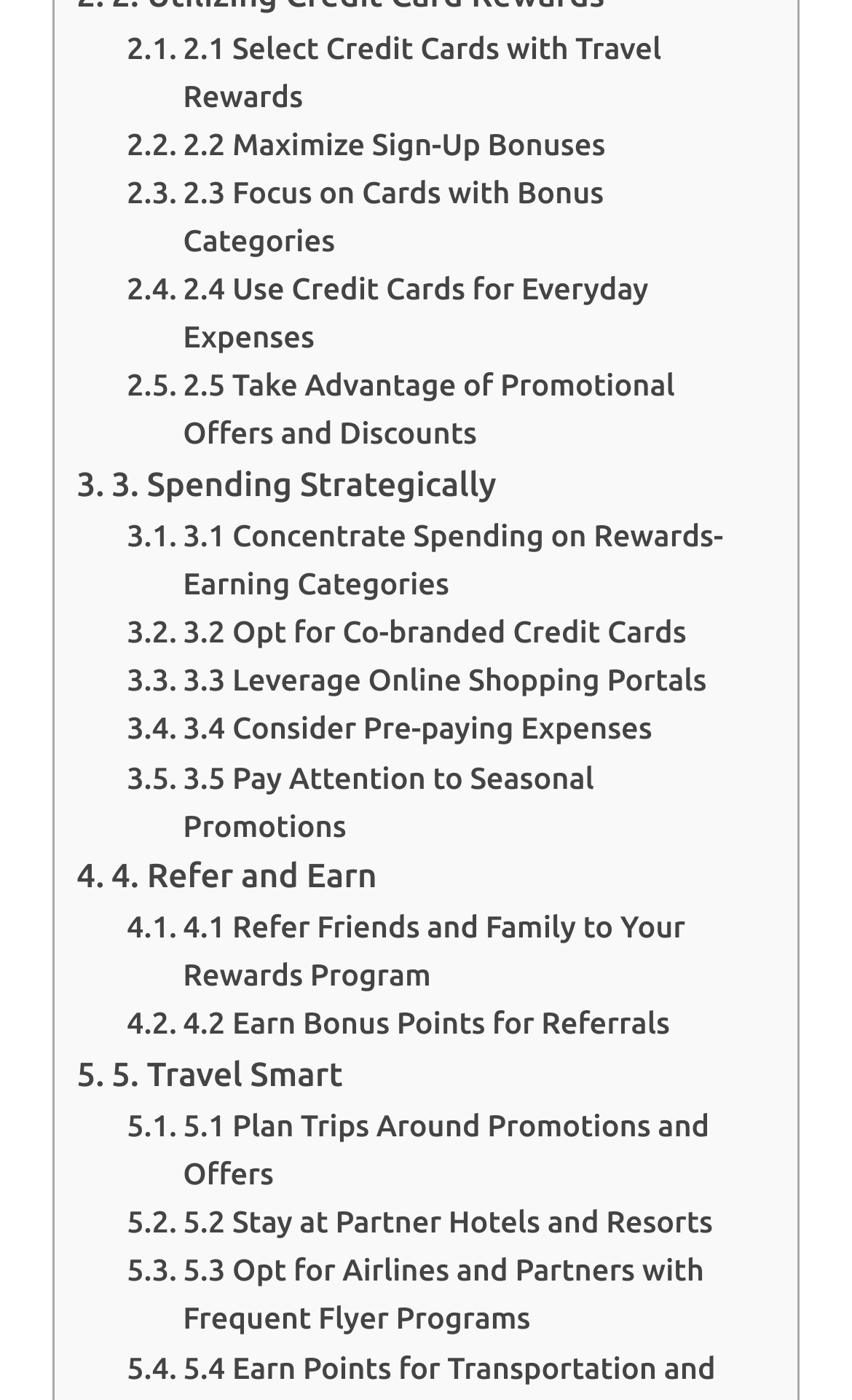Determine the bounding box coordinates for the HTML element described here: "3. Spending Strategically".

[0.09, 0.327, 0.583, 0.365]